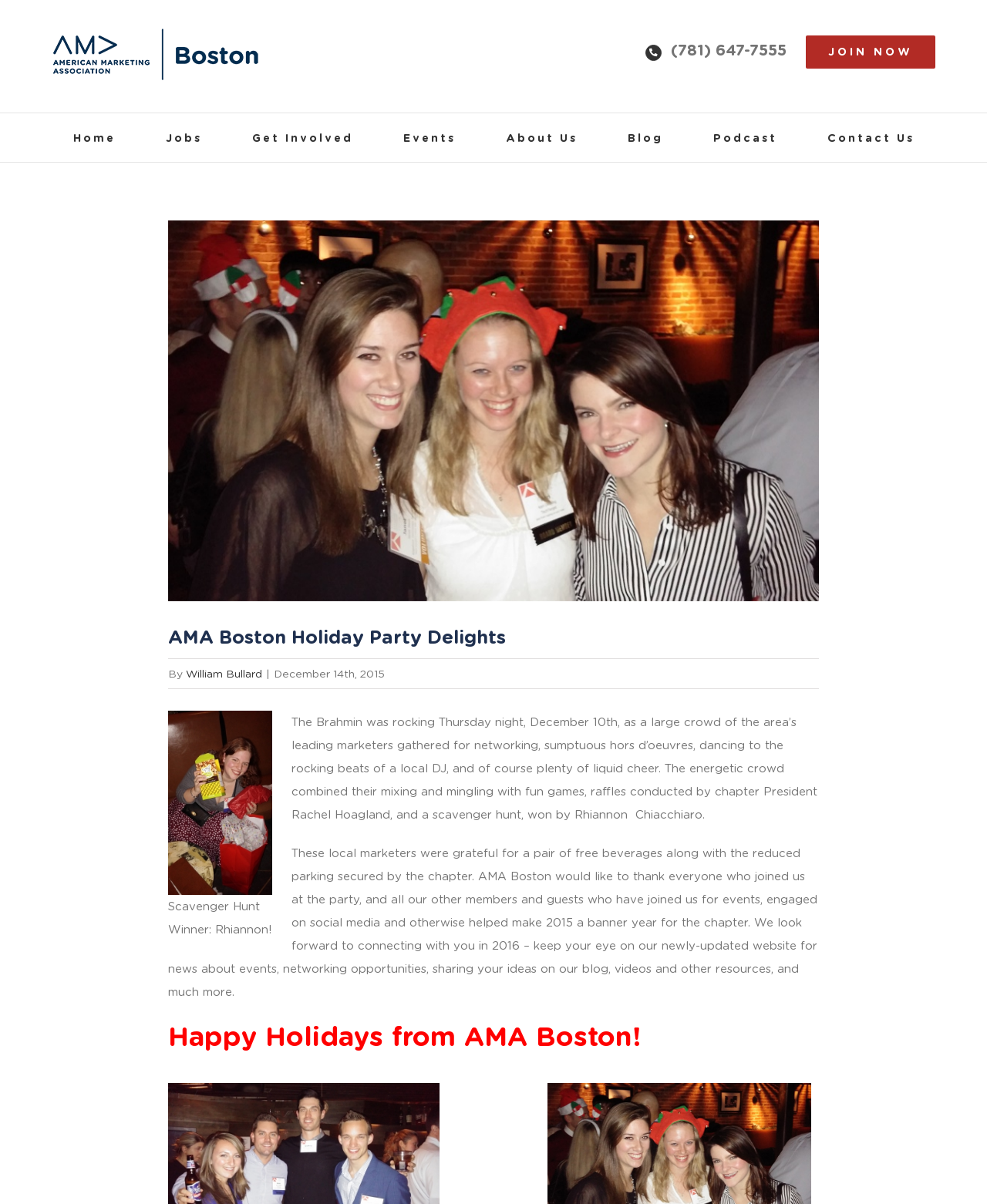What is the name of the event described in the article?
Based on the image, give a concise answer in the form of a single word or short phrase.

AMA Boston Holiday Party